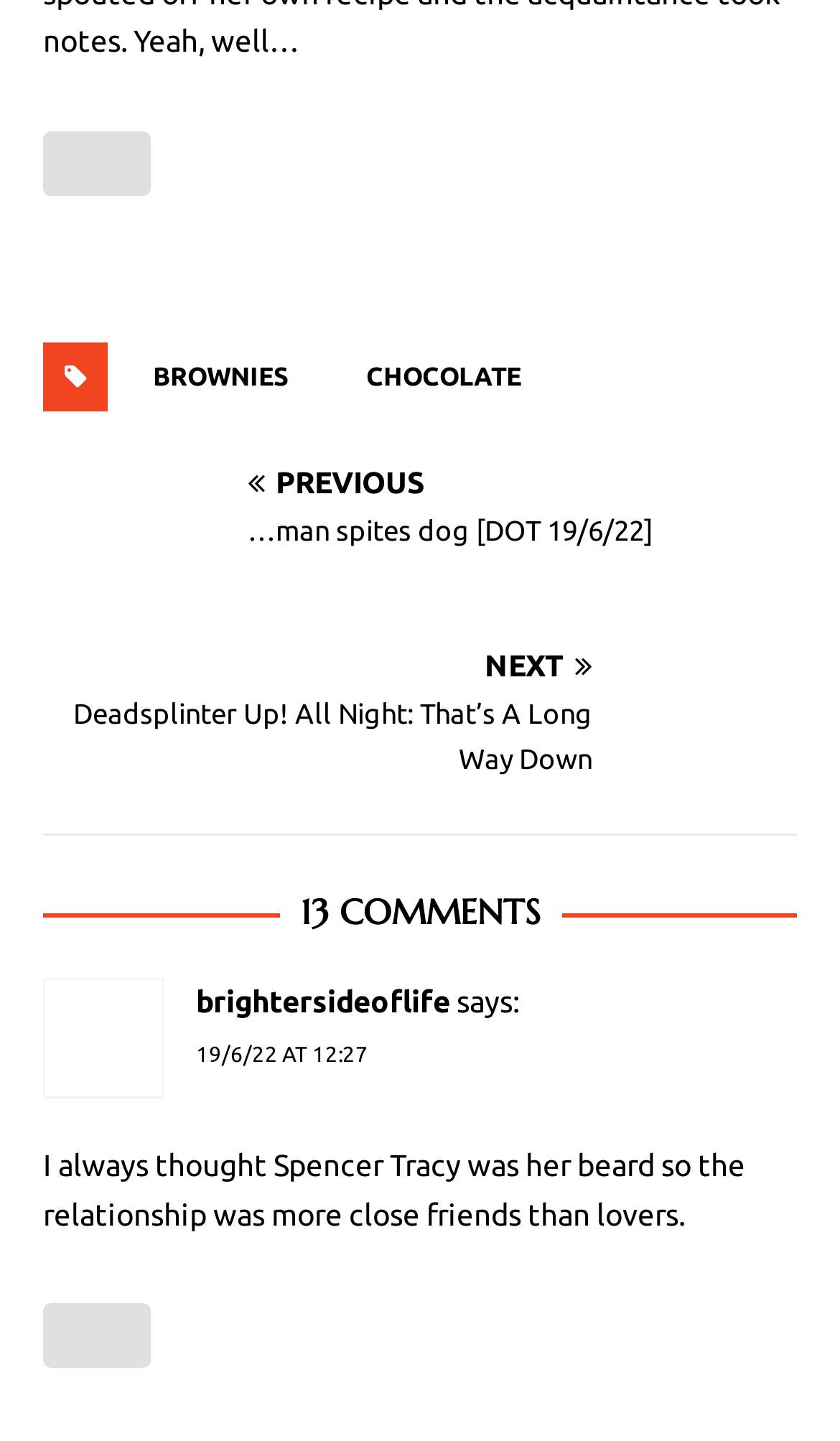Please find the bounding box coordinates for the clickable element needed to perform this instruction: "Read the previous article".

[0.051, 0.324, 0.949, 0.384]